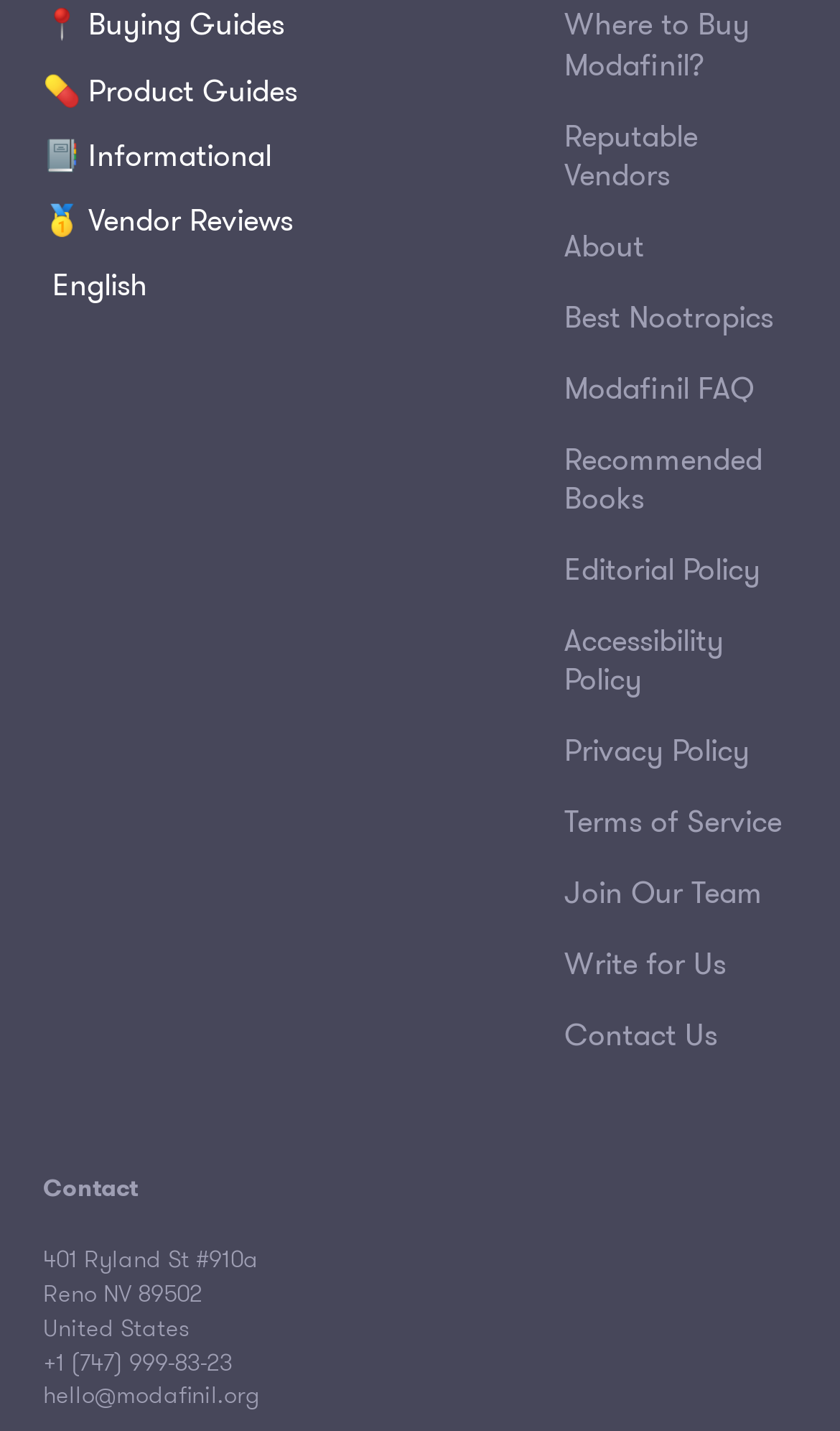Could you find the bounding box coordinates of the clickable area to complete this instruction: "Contact Us"?

[0.672, 0.708, 0.854, 0.738]